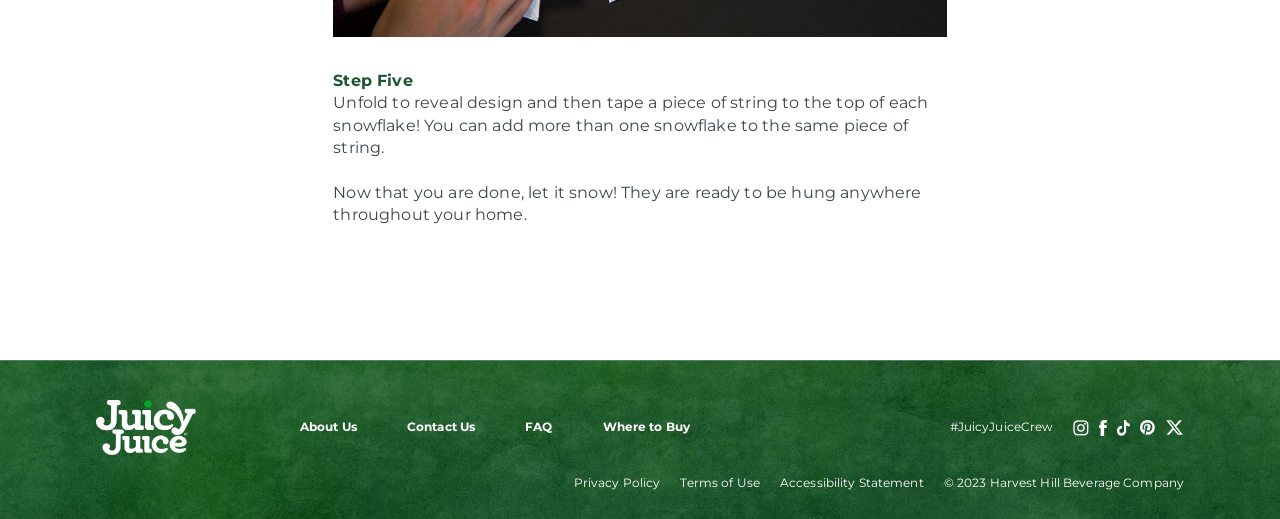Provide a brief response in the form of a single word or phrase:
What is the purpose of the string in the snowflake craft?

To hang the snowflake